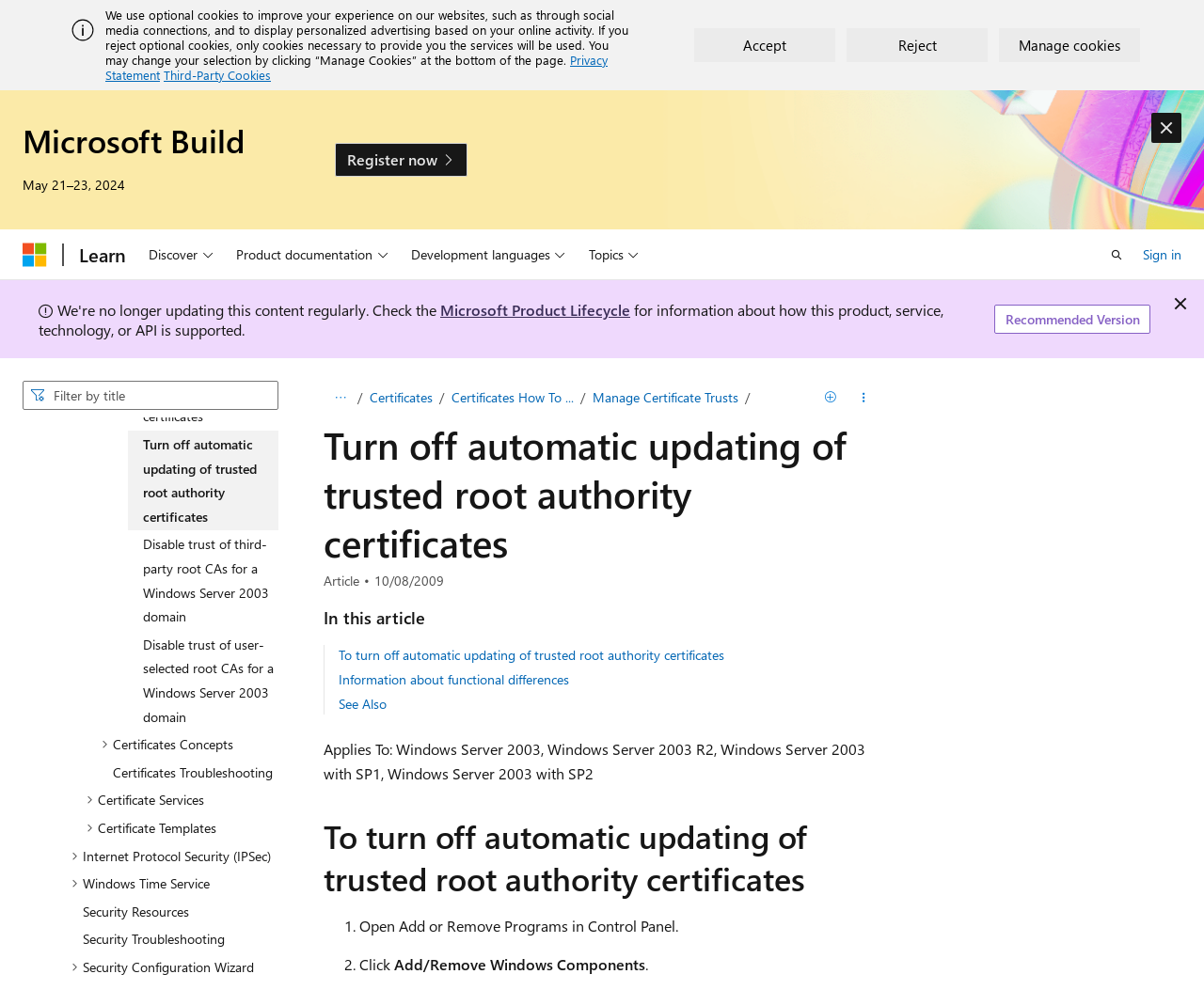Please locate the clickable area by providing the bounding box coordinates to follow this instruction: "Dismiss alert".

[0.956, 0.114, 0.981, 0.144]